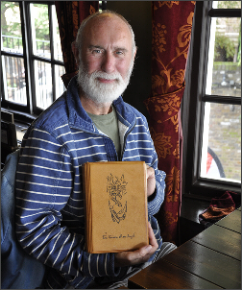What type of setting is depicted in the background?
Using the details from the image, give an elaborate explanation to answer the question.

The background reveals a cozy setting with large windows, allowing natural light to filter in and illuminate the scene, enhancing the sense of warmth and comfort, and creating a peaceful moment of reflection.